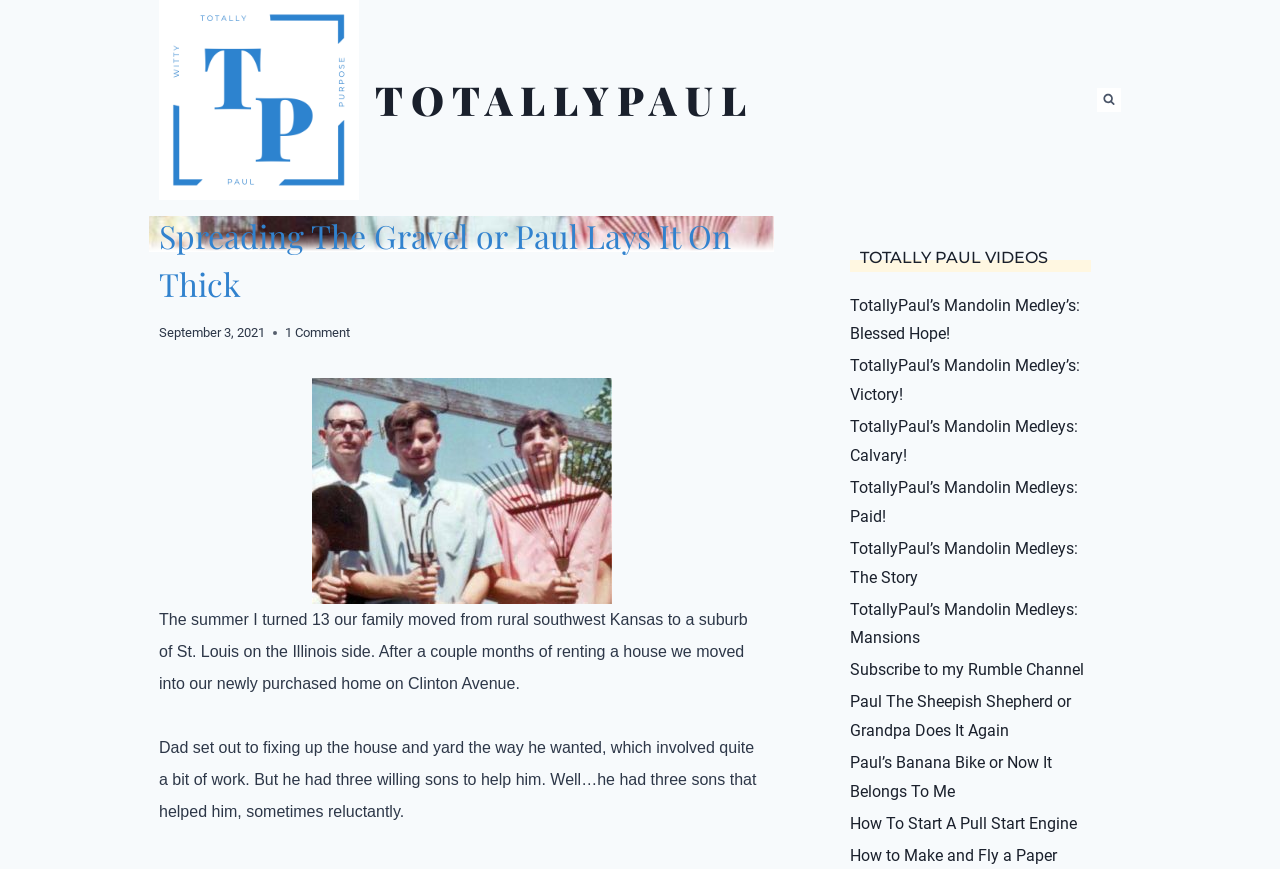Find and specify the bounding box coordinates that correspond to the clickable region for the instruction: "Watch TotallyPaul's Mandolin Medley's: Blessed Hope!".

[0.664, 0.334, 0.852, 0.404]